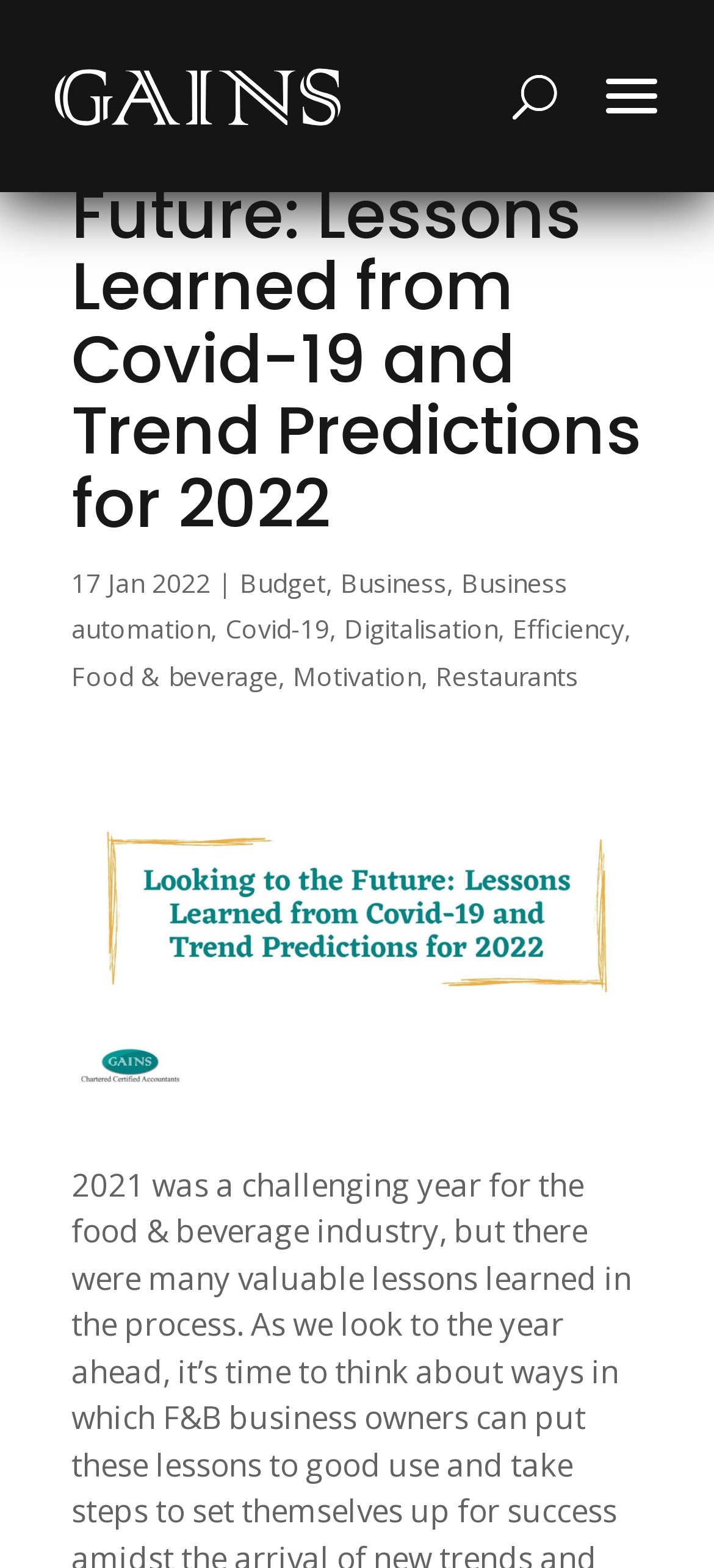Determine the coordinates of the bounding box that should be clicked to complete the instruction: "Search for something". The coordinates should be represented by four float numbers between 0 and 1: [left, top, right, bottom].

[0.795, 0.066, 0.908, 0.096]